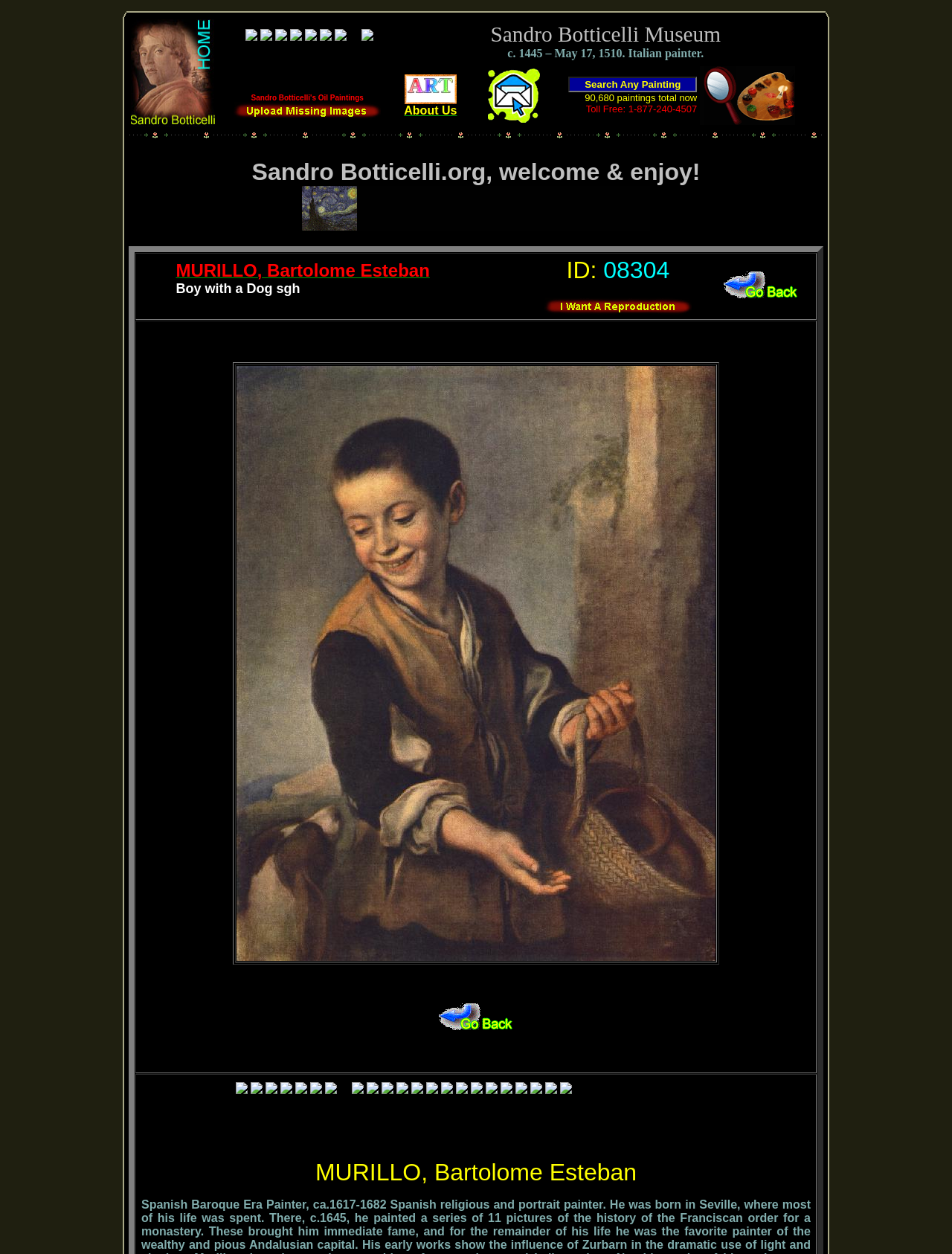What is the name of the painter?
Kindly offer a comprehensive and detailed response to the question.

The name of the painter can be found in the top-left corner of the webpage, where it says 'Sandro Botticelli' in a table cell.